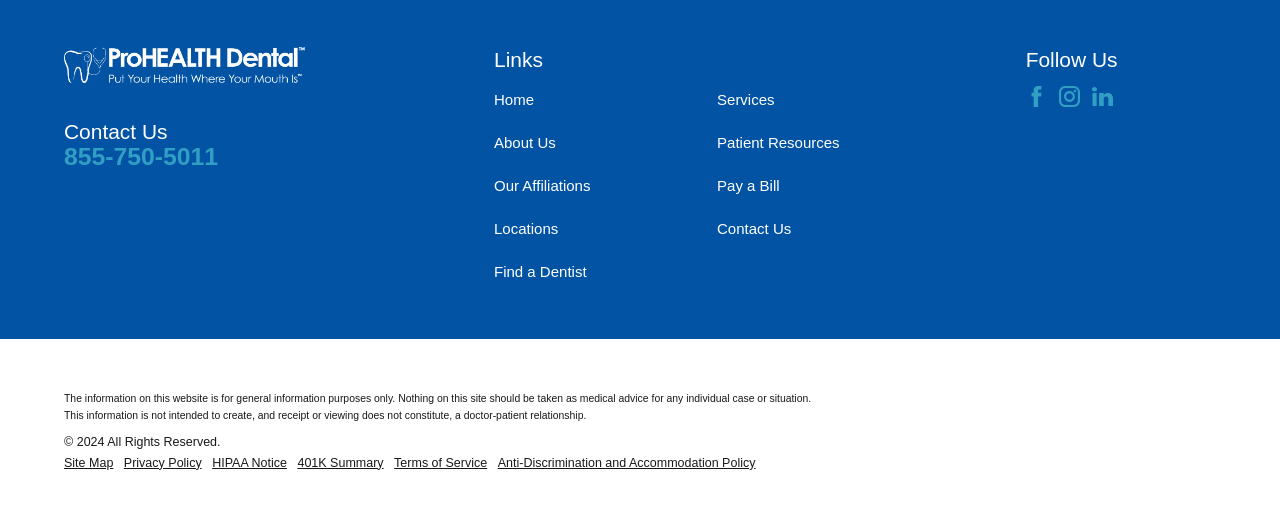Identify the bounding box coordinates for the UI element mentioned here: "Find a Dentist". Provide the coordinates as four float values between 0 and 1, i.e., [left, top, right, bottom].

[0.386, 0.498, 0.458, 0.53]